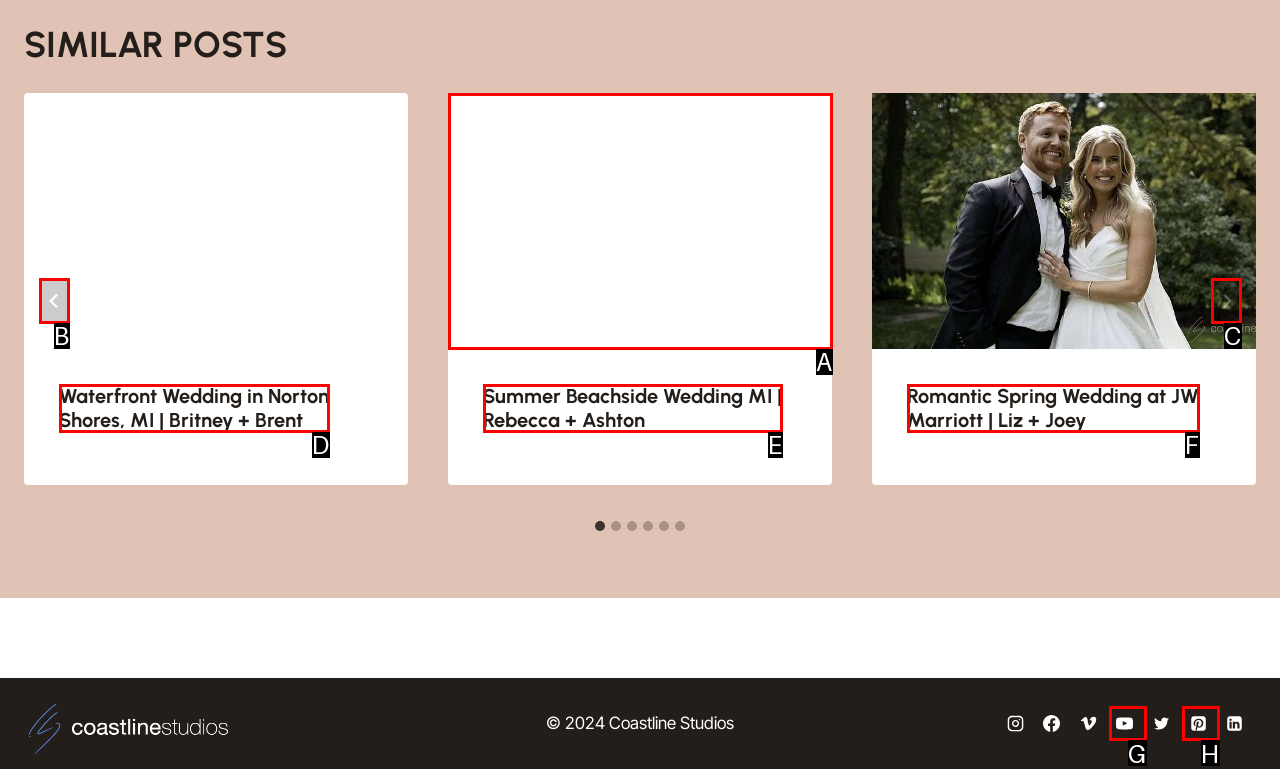Look at the description: aria-label="Go to last slide"
Determine the letter of the matching UI element from the given choices.

B